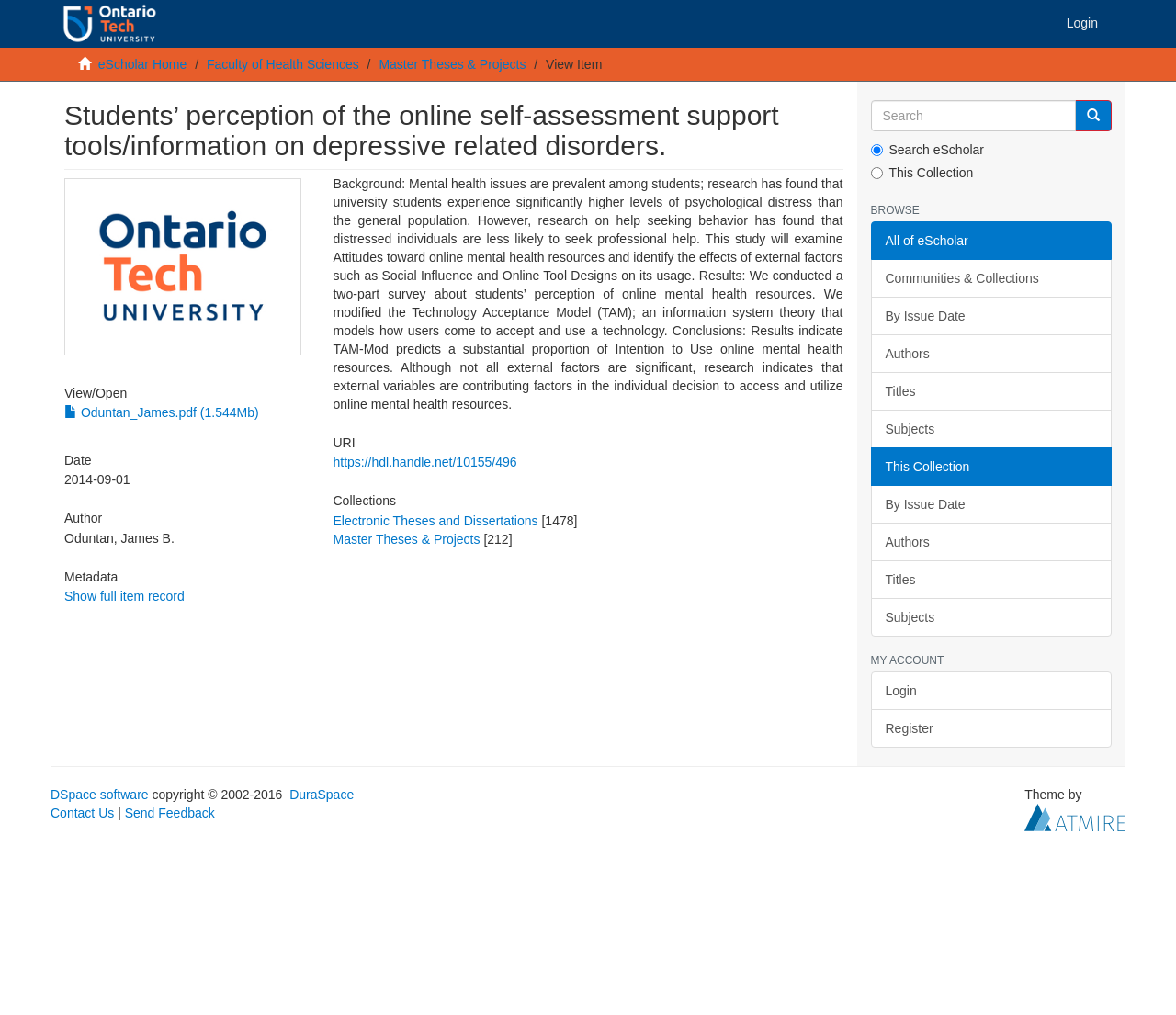Detail the features and information presented on the webpage.

This webpage appears to be a repository of academic papers, specifically a master's thesis titled "Students' perception of the online self-assessment support tools/information on depressive related disorders." The page is divided into several sections.

At the top, there is a navigation bar with links to "Login," "eScholar Home," "Faculty of Health Sciences," "Master Theses & Projects," and "View Item." Below this, there is a heading with the title of the thesis, accompanied by a thumbnail image.

To the left of the title, there are several headings and links providing metadata about the thesis, including the date, author, and URI. There is also a link to download the thesis in PDF format.

The main content of the page is a summary of the thesis, which discusses the attitudes of students towards online mental health resources and the factors that influence their usage.

On the right side of the page, there is a search bar with a "Go" button and options to search the entire eScholar repository or the current collection. Below this, there are links to browse the repository by various criteria, such as communities and collections, issue date, authors, titles, and subjects.

Further down, there is a section labeled "MY ACCOUNT" with links to login, register, and access other account-related features.

At the bottom of the page, there is a footer with links to information about the DSpace software, copyright information, and contact details. There is also a theme credit and a link to the Atmire NV website, accompanied by a small logo image.